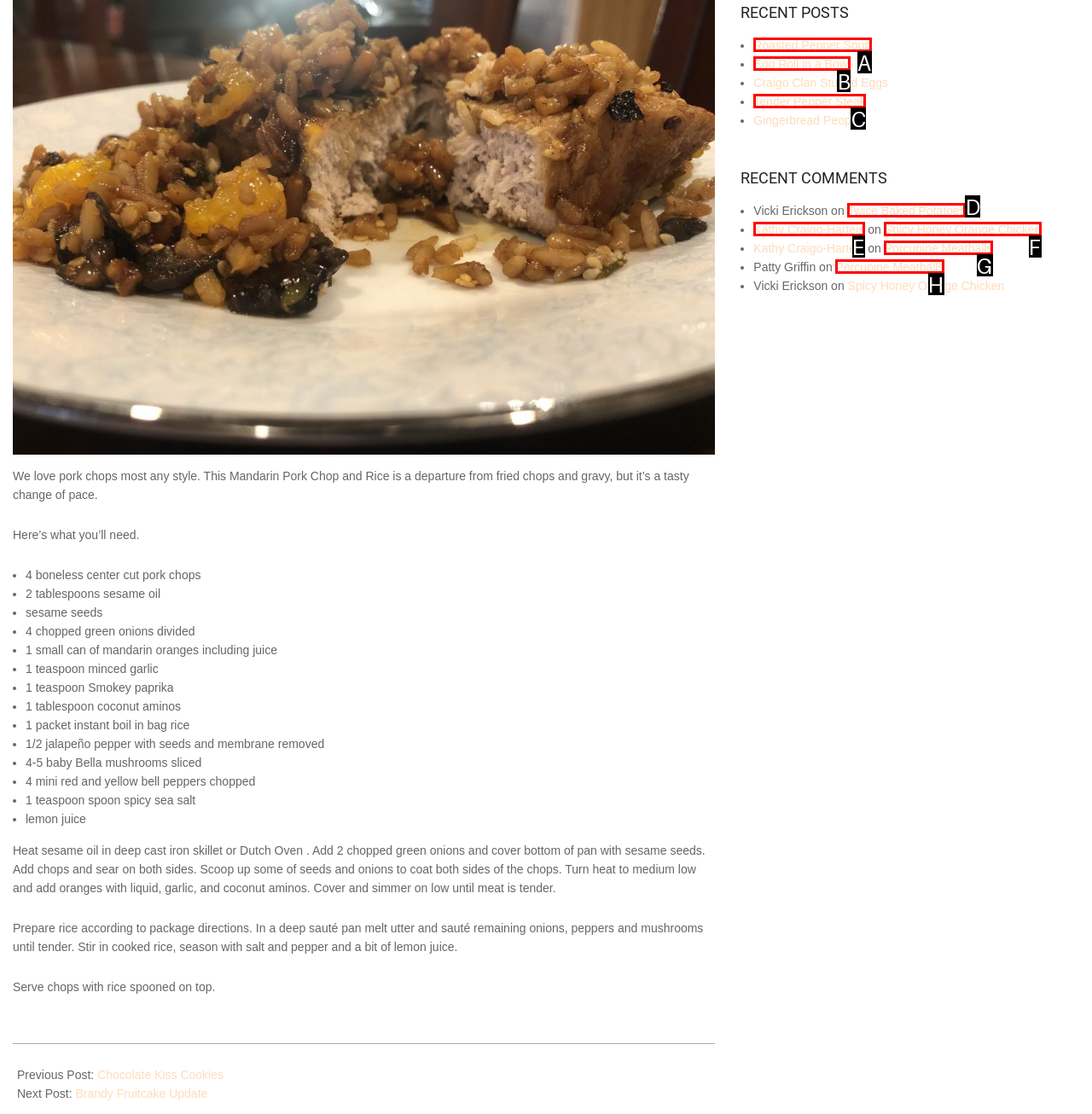Choose the HTML element that aligns with the description: Spicy Honey Orange Chicken. Indicate your choice by stating the letter.

F